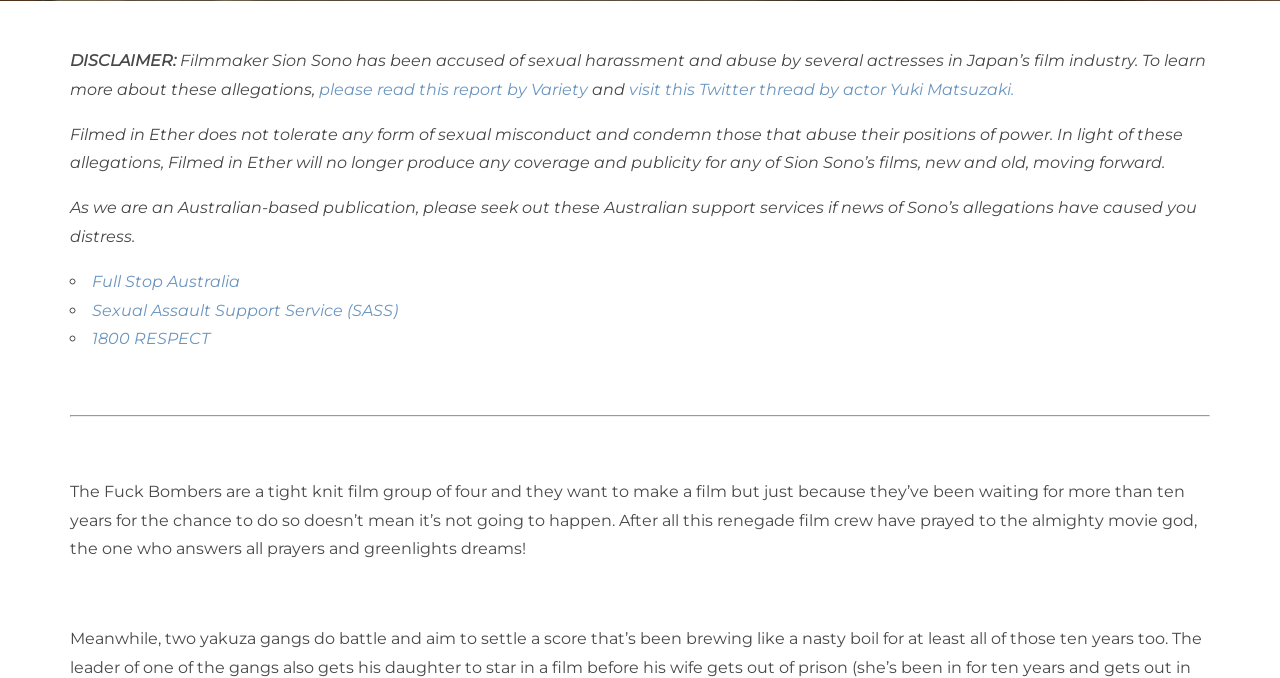Given the description 1800 RESPECT, predict the bounding box coordinates of the UI element. Ensure the coordinates are in the format (top-left x, top-left y, bottom-right x, bottom-right y) and all values are between 0 and 1.

[0.072, 0.486, 0.164, 0.514]